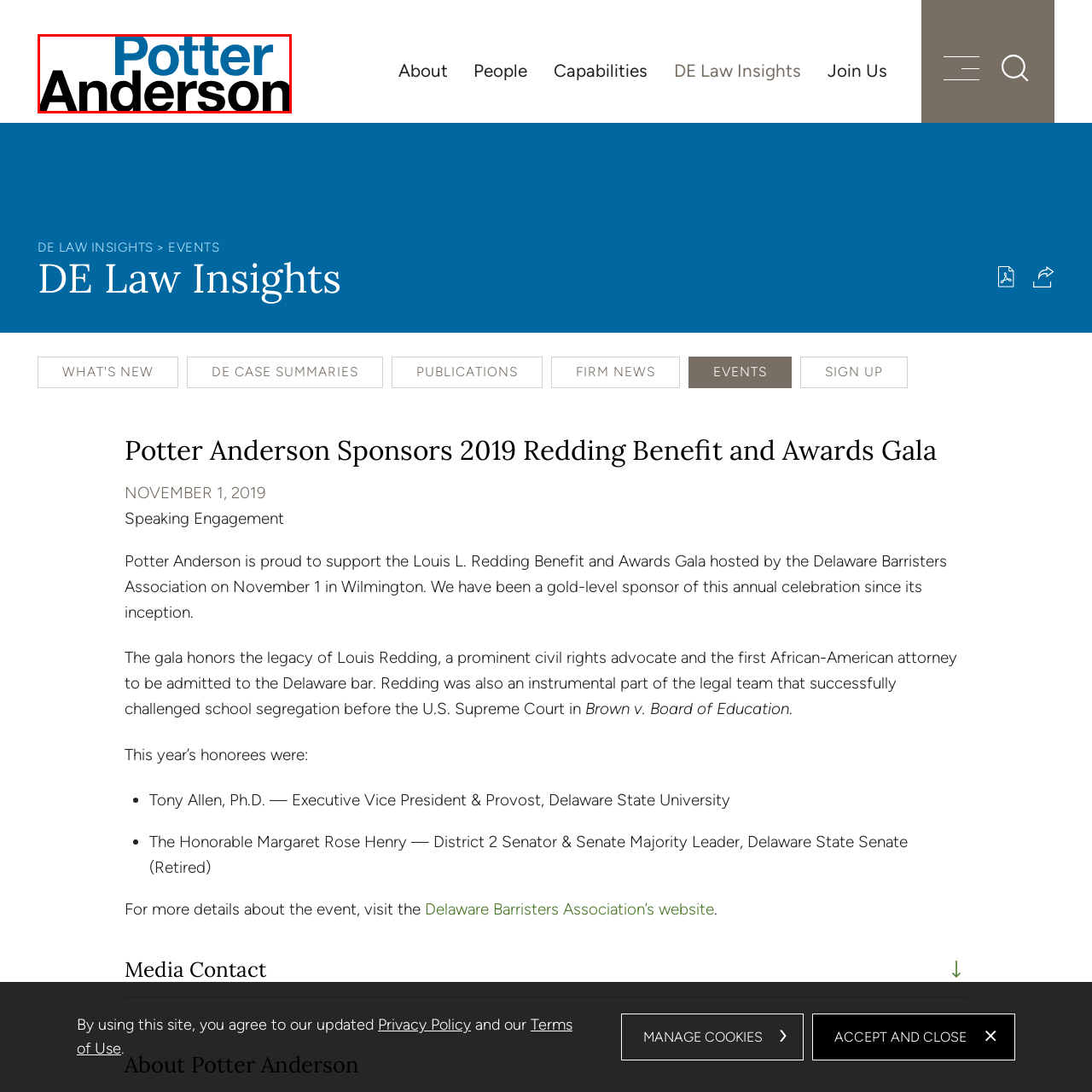Review the image segment marked with the grey border and deliver a thorough answer to the following question, based on the visual information provided: 
What is the purpose of the logo's design?

The caption states that the logo represents the firm's commitment to excellence in legal services and showcases its professional branding, implying that the design of the logo is intended to convey a sense of professionalism and expertise.